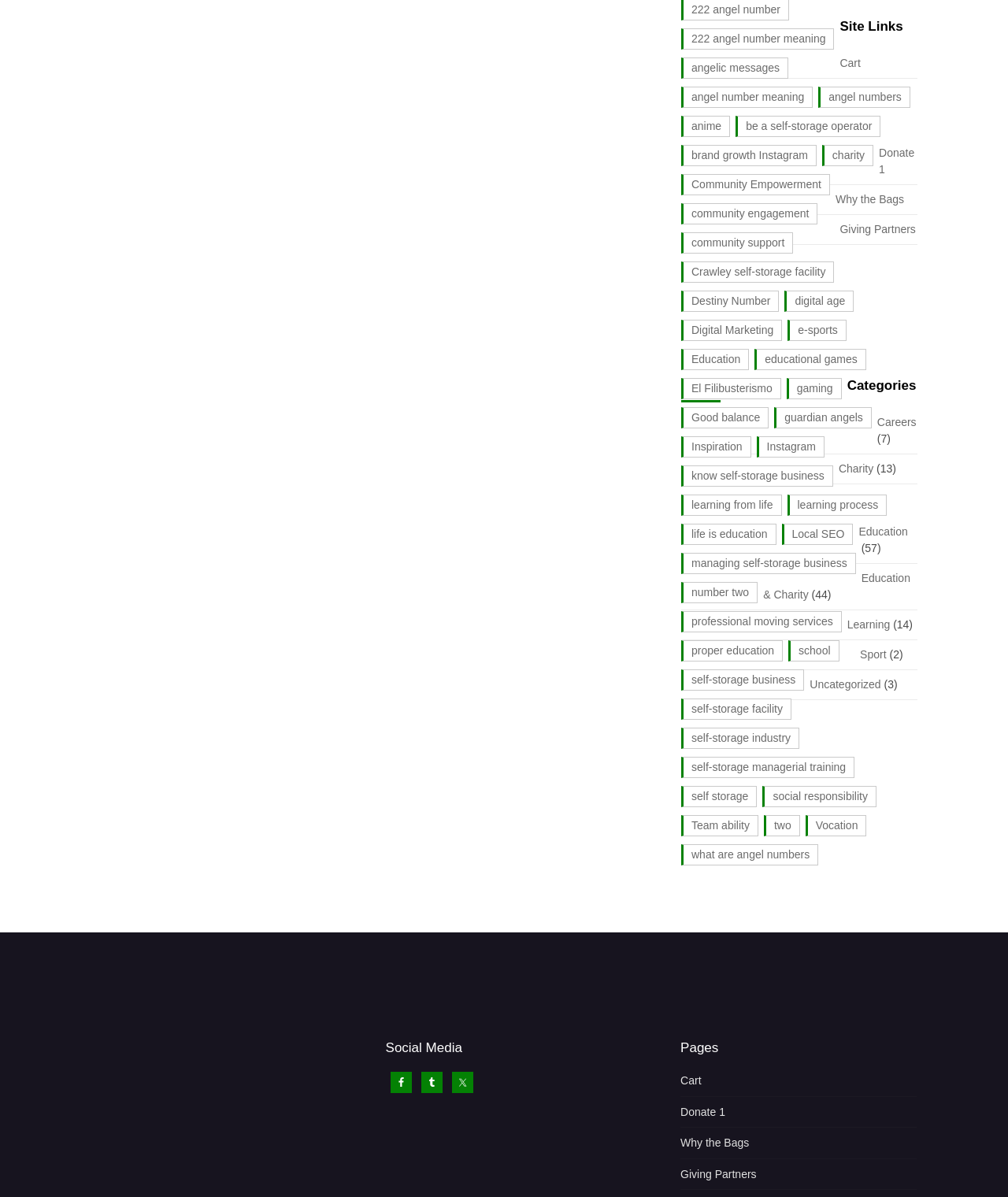Show the bounding box coordinates of the element that should be clicked to complete the task: "Donate 1".

[0.872, 0.122, 0.907, 0.147]